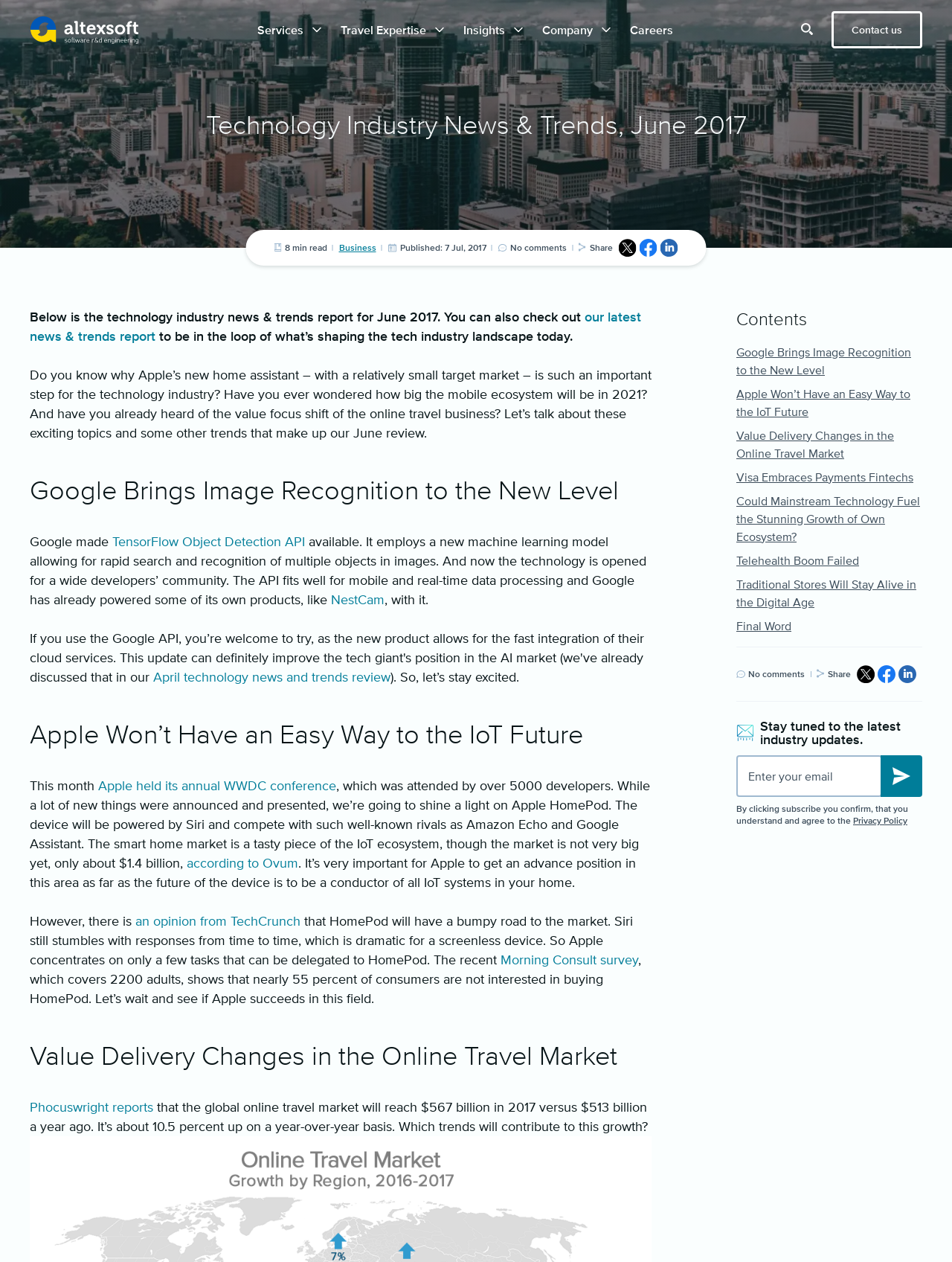Produce a meticulous description of the webpage.

This webpage is a technology industry news and trends report for June 2017. At the top, there is a header section with links to "Altexsoft", "Services", "Travel Expertise", "Insights", "Company", and "Careers". Below the header, there is a prominent image with the title "Technology Industry News & Trends, June 2017". 

To the right of the image, there is a section with a heading, "Technology Industry News & Trends, June 2017", followed by a brief description of the report and a link to check out the latest news and trends report. Below this section, there is a paragraph discussing the importance of staying updated on the latest technology trends.

The main content of the report is divided into several sections, each with a heading and a brief description of the topic. The sections include "Google Brings Image Recognition to the New Level", "Apple Won’t Have an Easy Way to the IoT Future", "Value Delivery Changes in the Online Travel Market", and several others. Each section provides an in-depth analysis of the topic, with links to relevant sources and statistics.

On the right side of the page, there is a "Contents" section with links to each of the report's sections. Below the "Contents" section, there are social media sharing buttons and a "Stay tuned to the latest industry updates" message. At the bottom of the page, there is a subscription form where users can enter their email address to receive updates.

Throughout the page, there are several links to external sources, such as news articles and company websites, providing additional information and context to the report's topics.